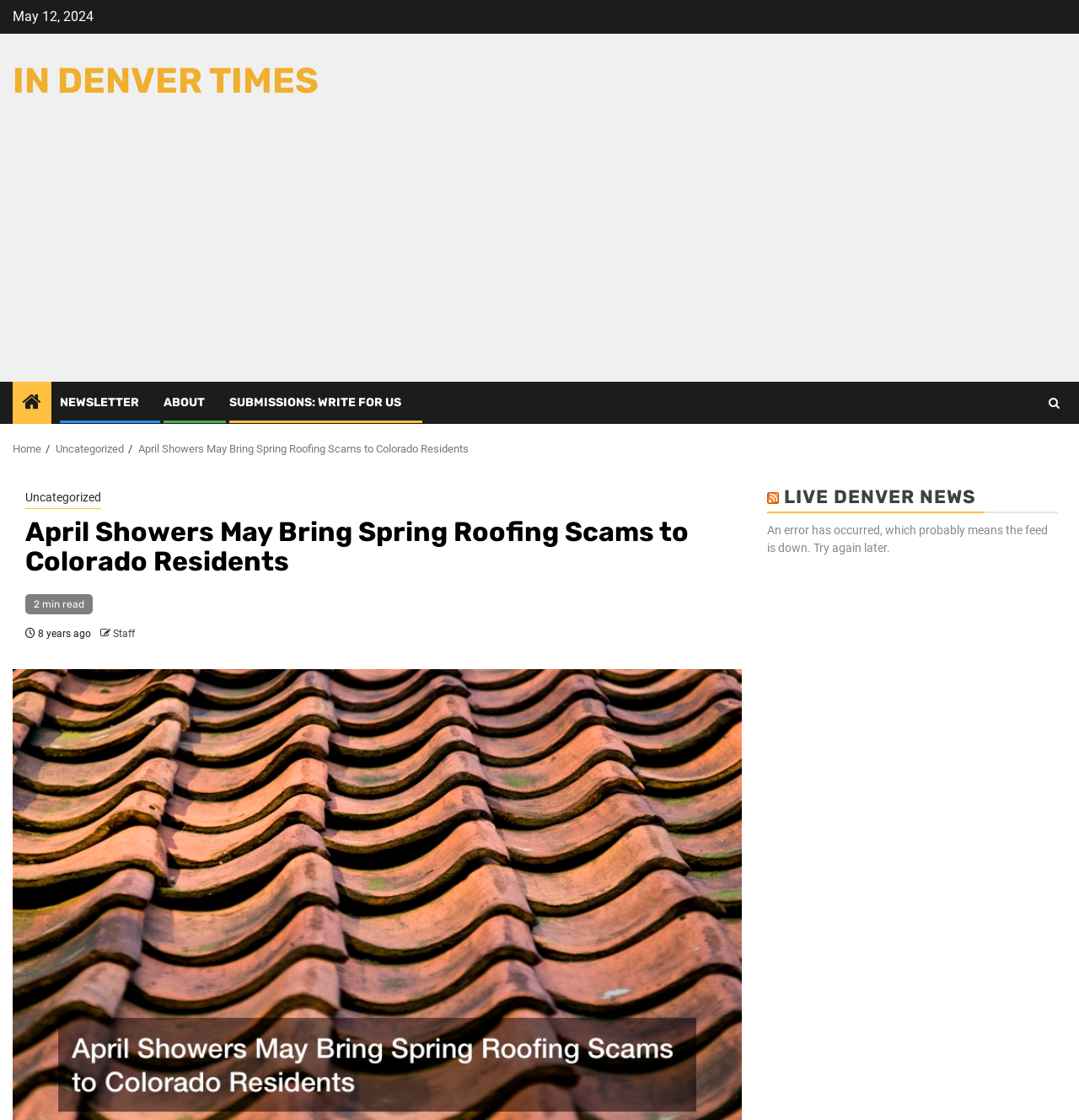Identify the bounding box coordinates for the element that needs to be clicked to fulfill this instruction: "Read the article 'April Showers May Bring Spring Roofing Scams to Colorado Residents'". Provide the coordinates in the format of four float numbers between 0 and 1: [left, top, right, bottom].

[0.128, 0.395, 0.434, 0.406]